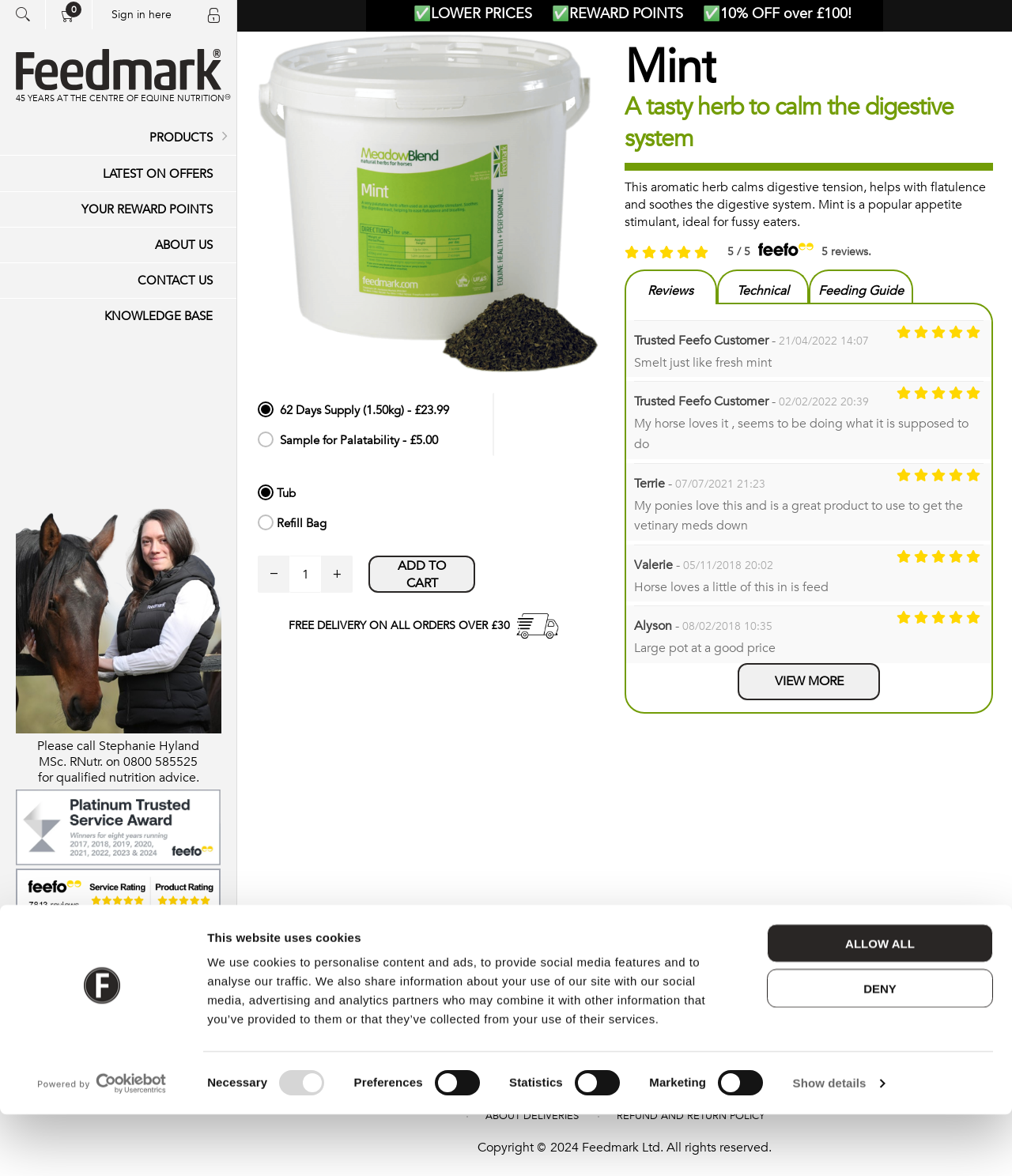Determine the bounding box of the UI element mentioned here: "FAQs". The coordinates must be in the format [left, top, right, bottom] with values ranging from 0 to 1.

[0.75, 0.931, 0.776, 0.943]